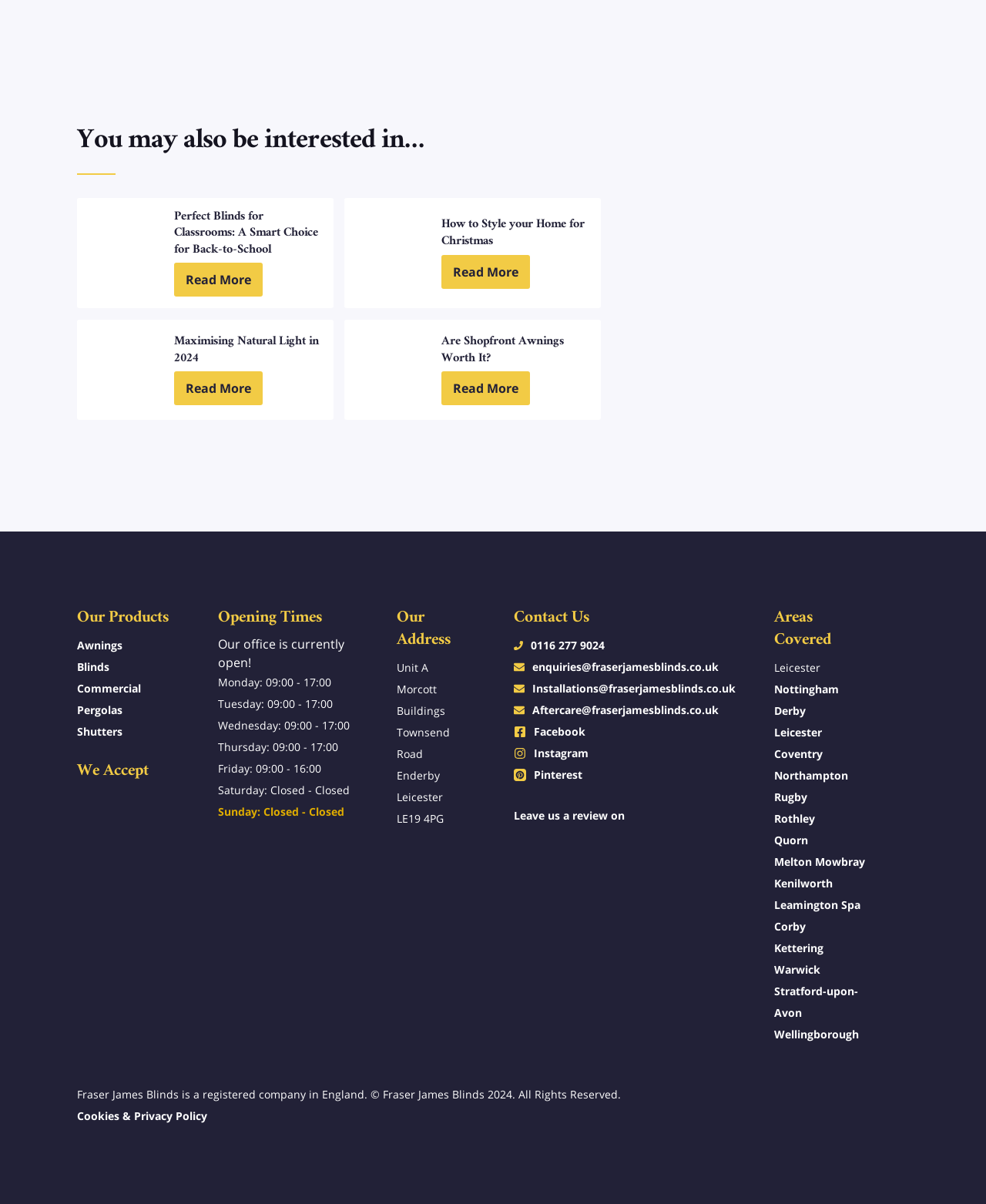Pinpoint the bounding box coordinates for the area that should be clicked to perform the following instruction: "Contact us by phone".

[0.538, 0.53, 0.613, 0.542]